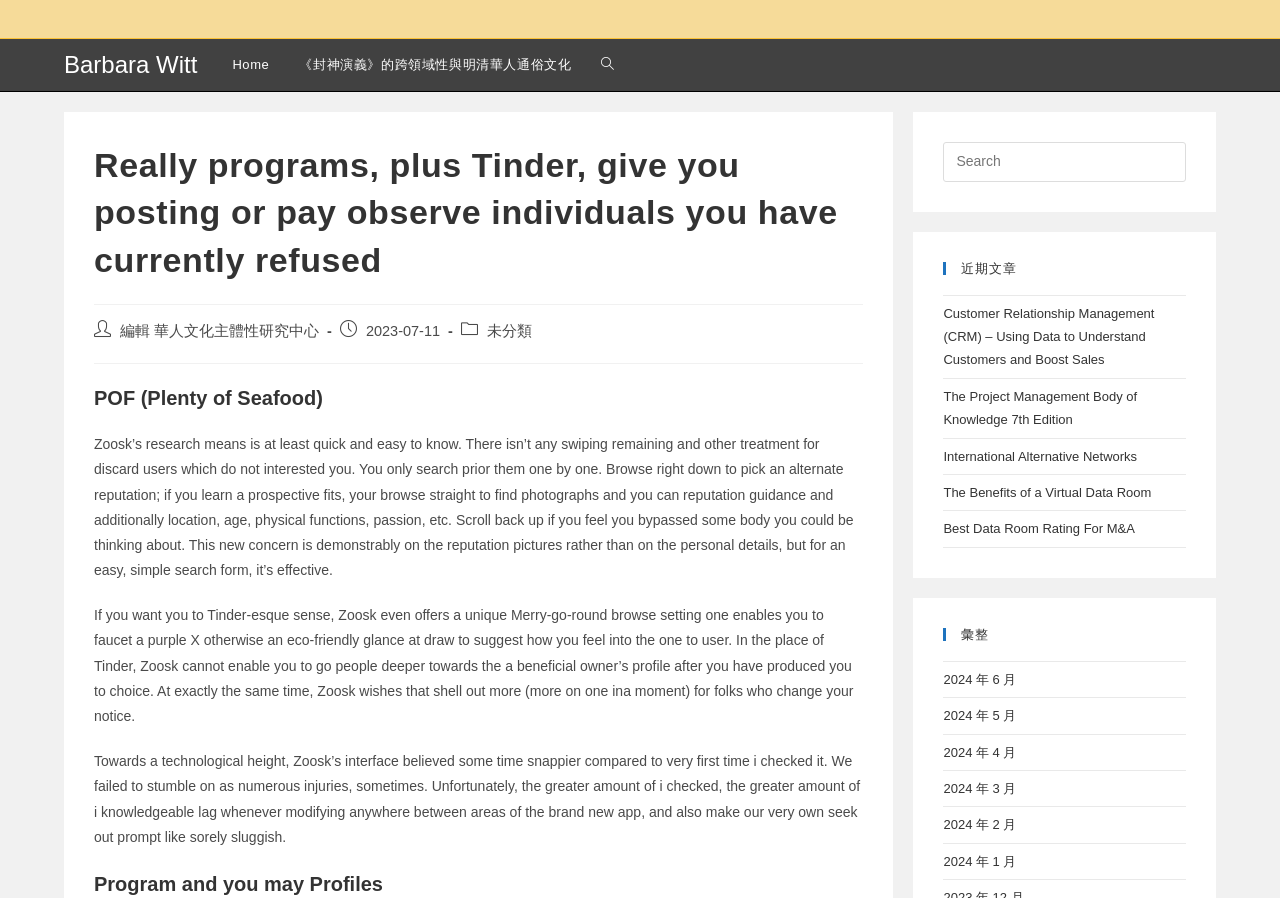Highlight the bounding box coordinates of the element you need to click to perform the following instruction: "Browse the posts in 2024 年 6 月."

[0.737, 0.748, 0.794, 0.765]